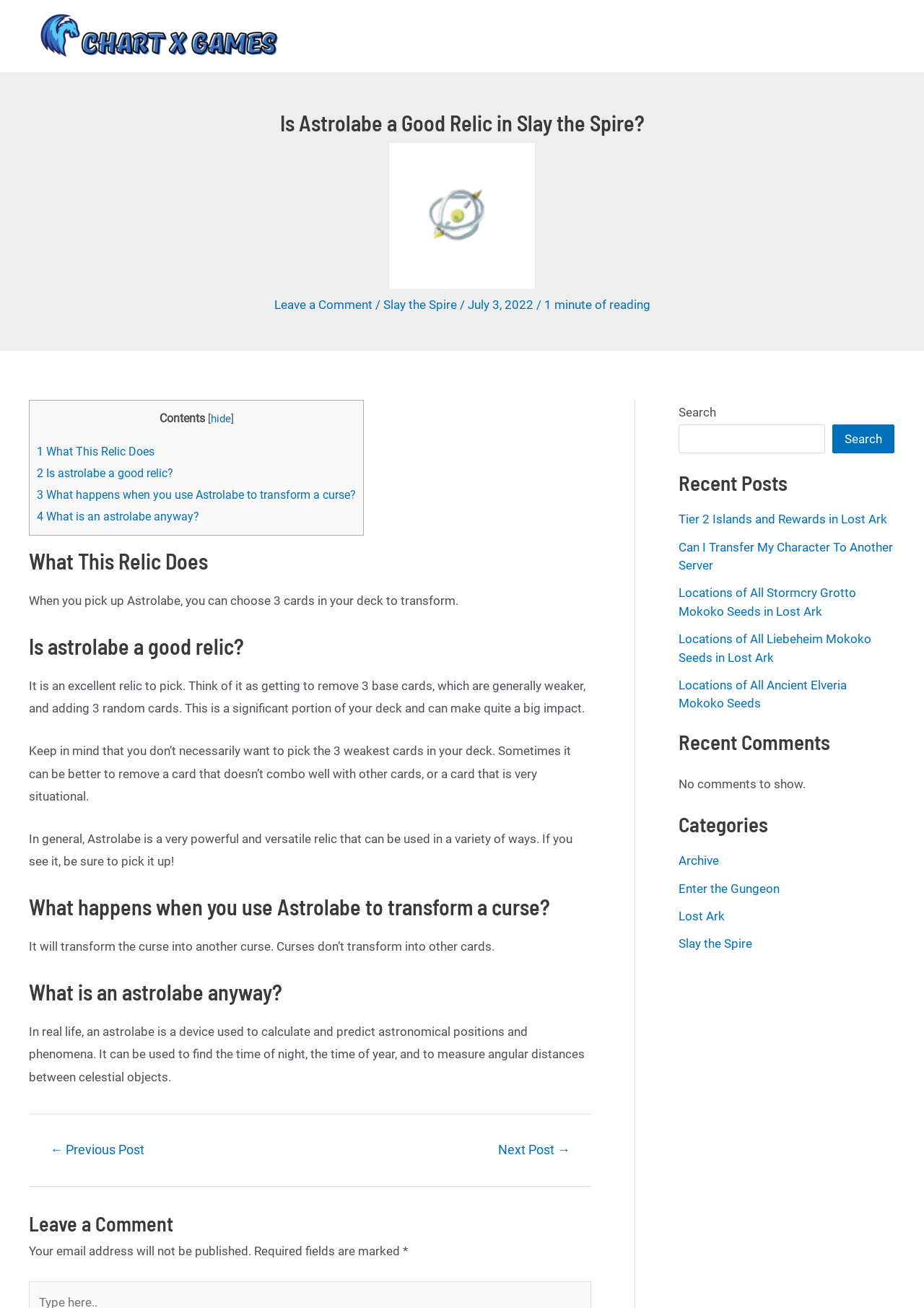What is the name of the game being discussed in the 'Recent Posts' section?
Based on the screenshot, respond with a single word or phrase.

Lost Ark